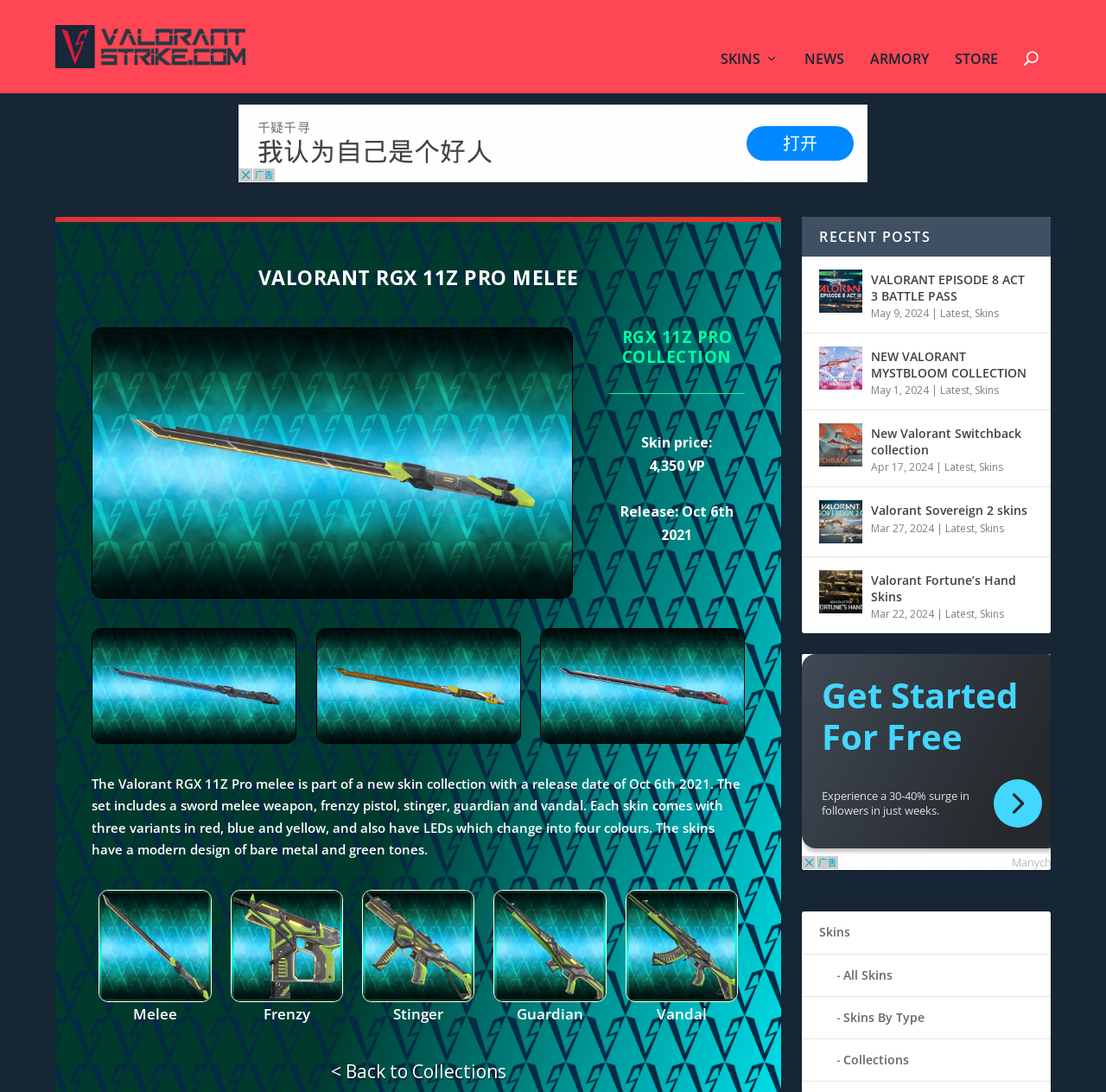Consider the image and give a detailed and elaborate answer to the question: 
What is the price of the RGX 11Z Pro skin?

The price of the RGX 11Z Pro skin can be found in the text 'Skin price: 4,350 VP' which is located below the heading 'RGX 11Z PRO COLLECTION'.